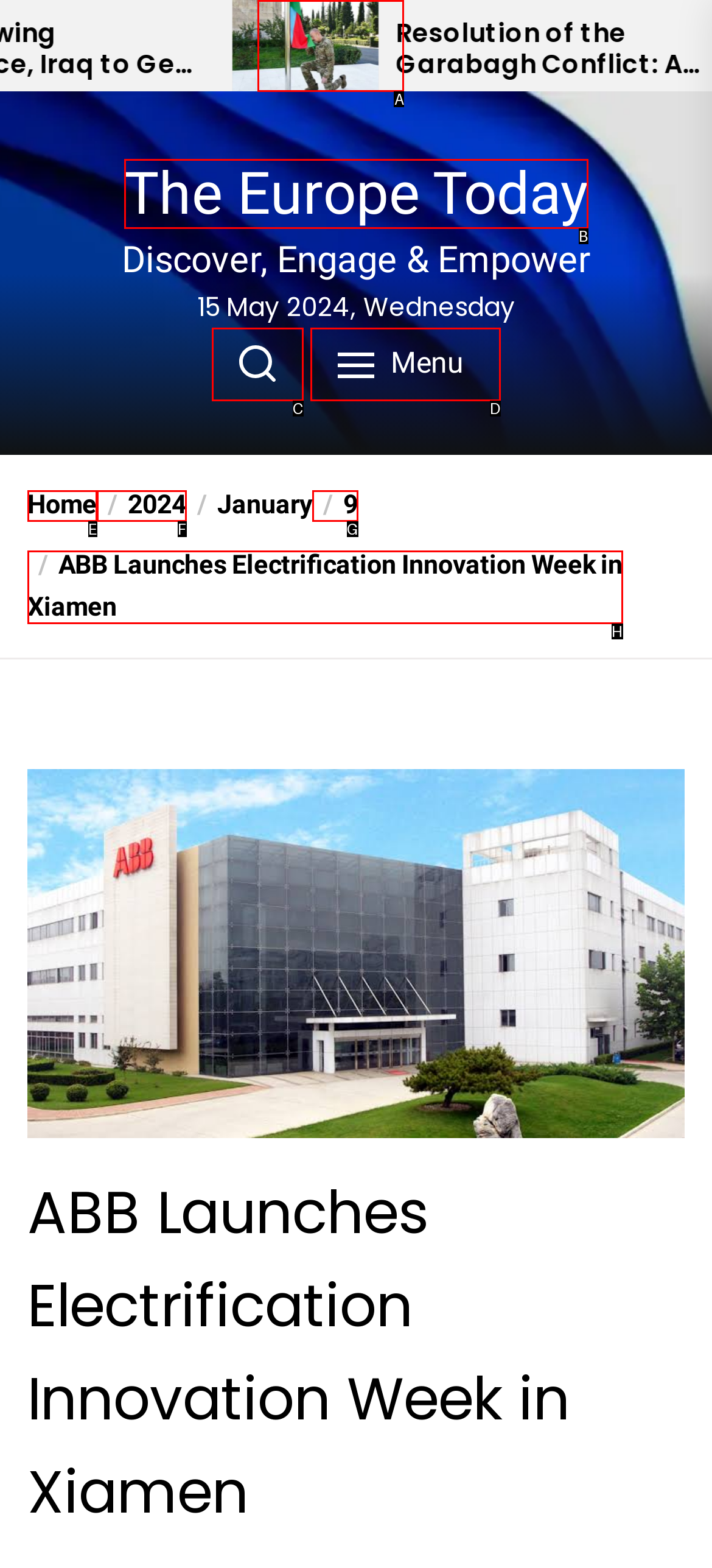Find the option that aligns with: The Europe Today
Provide the letter of the corresponding option.

B